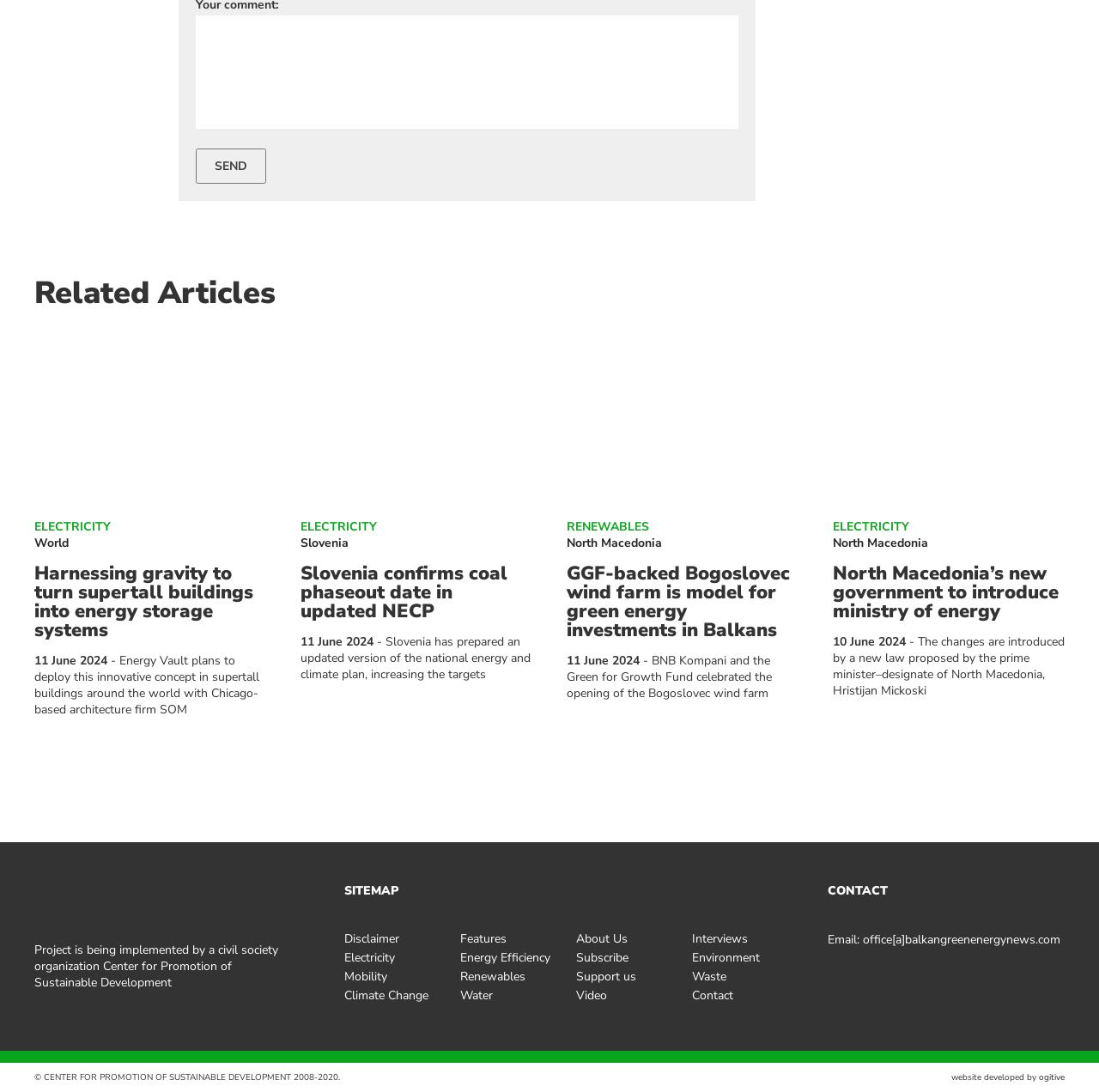Determine the bounding box coordinates of the clickable element necessary to fulfill the instruction: "Enter a comment". Provide the coordinates as four float numbers within the 0 to 1 range, i.e., [left, top, right, bottom].

[0.178, 0.014, 0.672, 0.118]